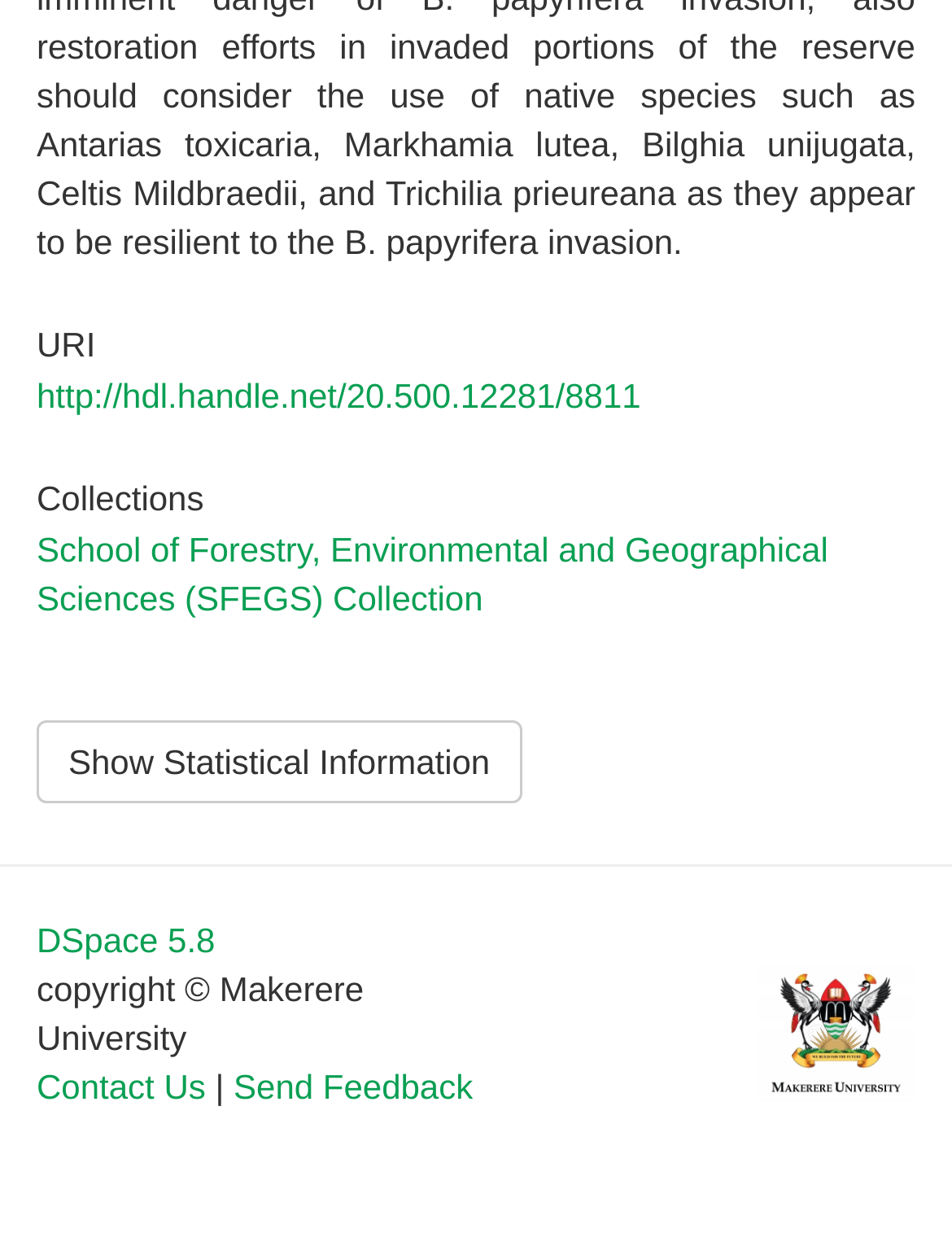Provide a brief response using a word or short phrase to this question:
What is the name of the company associated with the image at the bottom?

Atmire NV